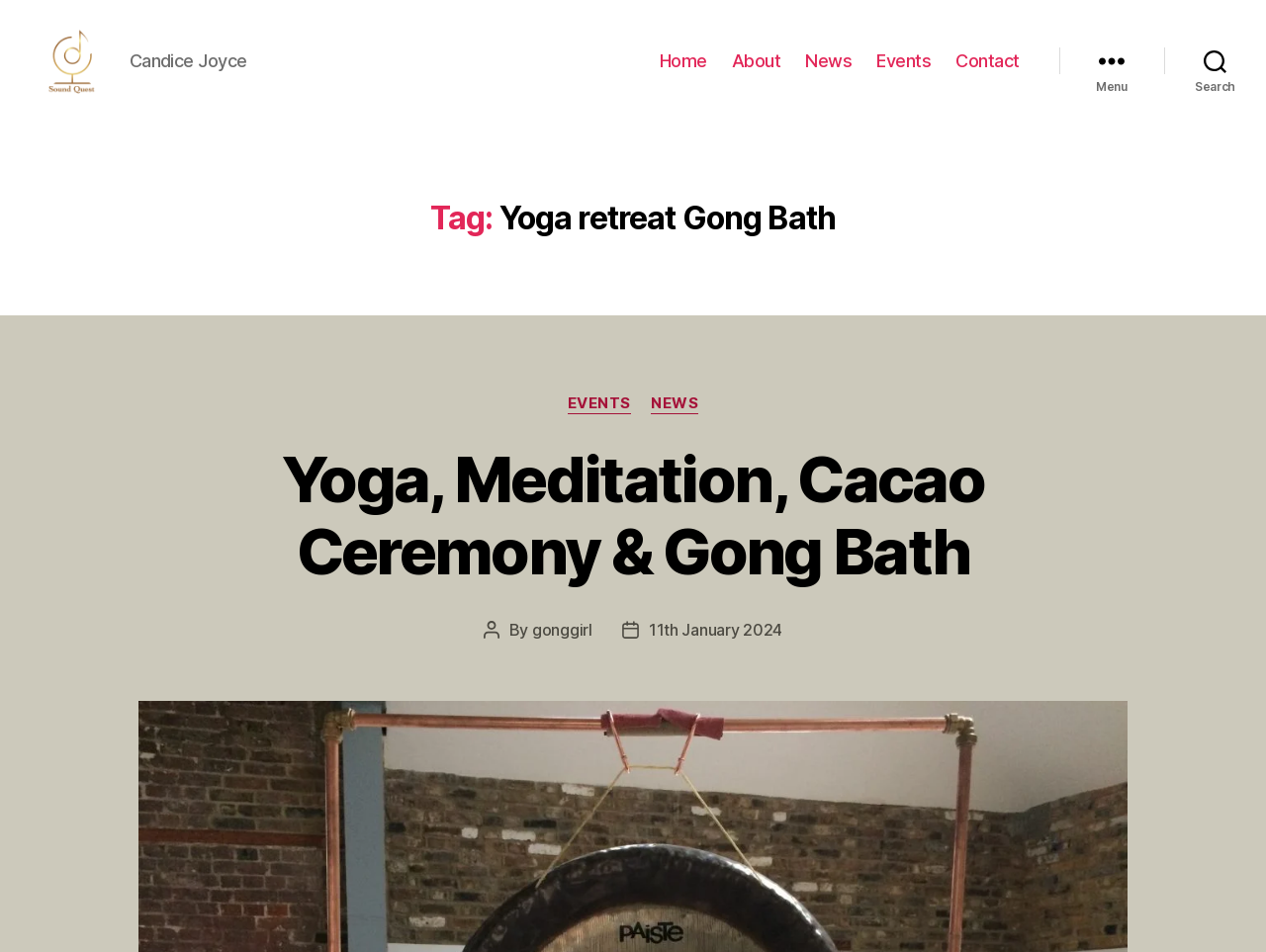Please give a concise answer to this question using a single word or phrase: 
What is the category of the event?

EVENTS